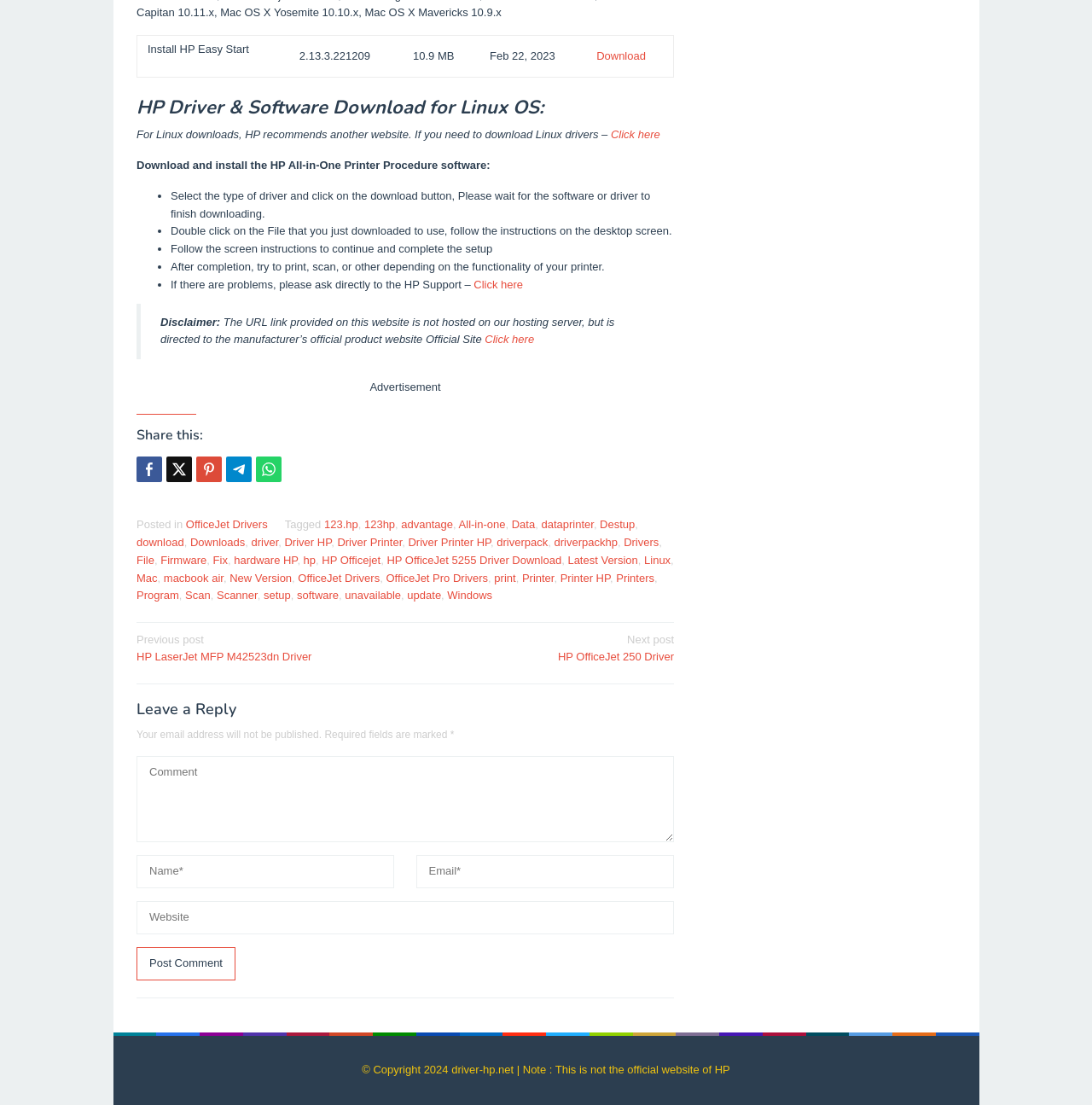Provide a single word or phrase answer to the question: 
What is the recommended website for Linux downloads?

manufacturer's official product website